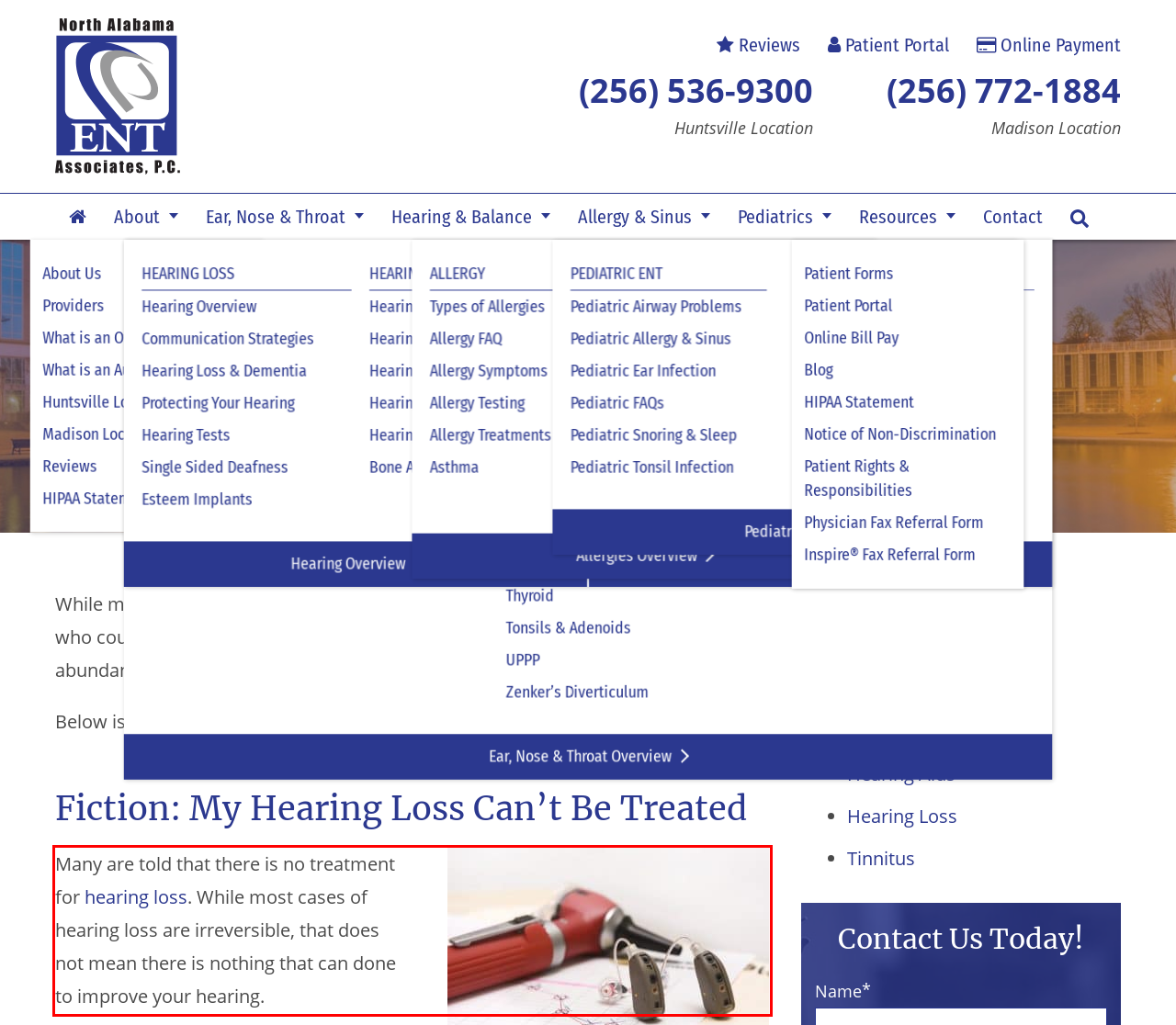Examine the webpage screenshot, find the red bounding box, and extract the text content within this marked area.

Many are told that there is no treatment for hearing loss. While most cases of hearing loss are irreversible, that does not mean there is nothing that can done to improve your hearing.